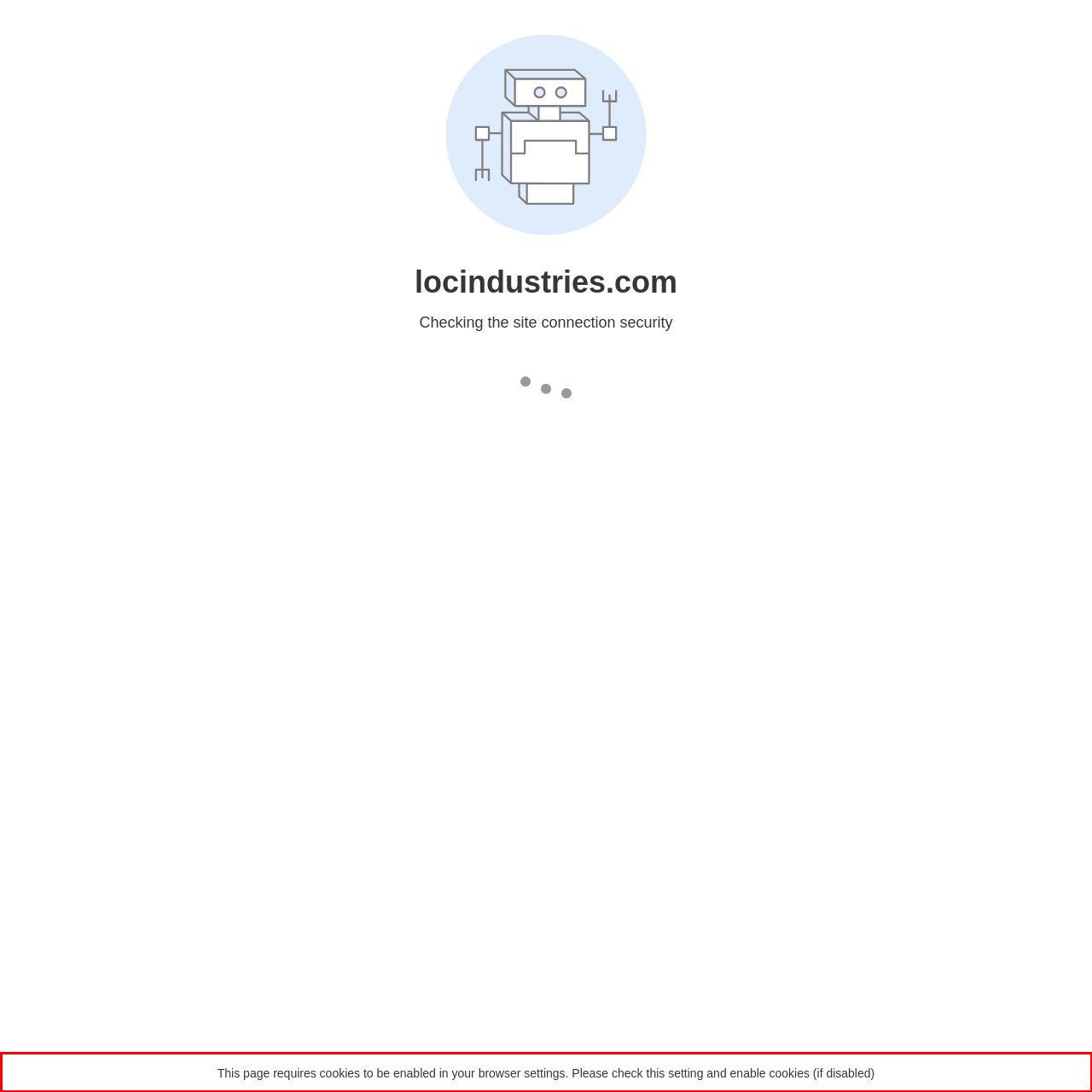Using the provided screenshot of a webpage, recognize and generate the text found within the red rectangle bounding box.

This page requires cookies to be enabled in your browser settings. Please check this setting and enable cookies (if disabled)